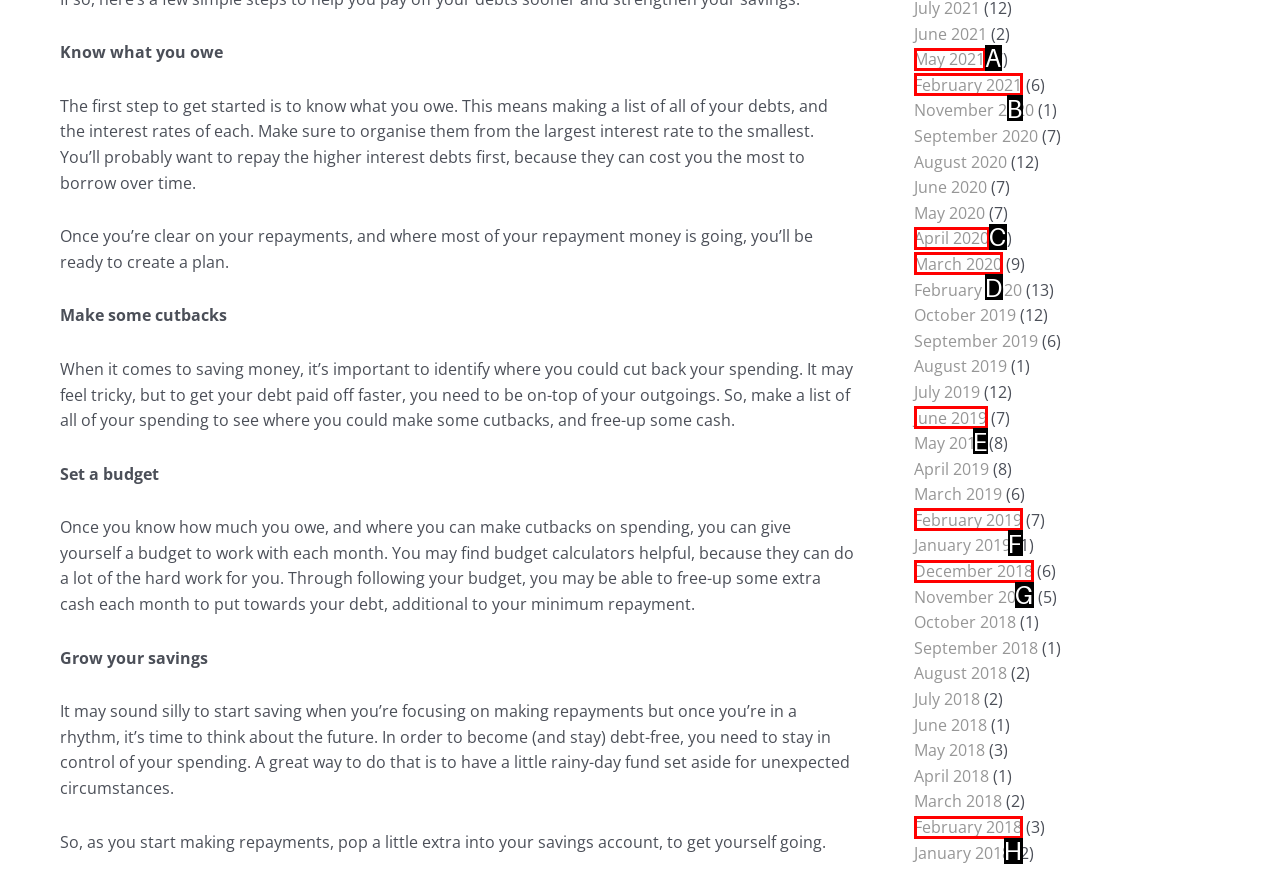Identify the HTML element that matches the description: February 2019. Provide the letter of the correct option from the choices.

F